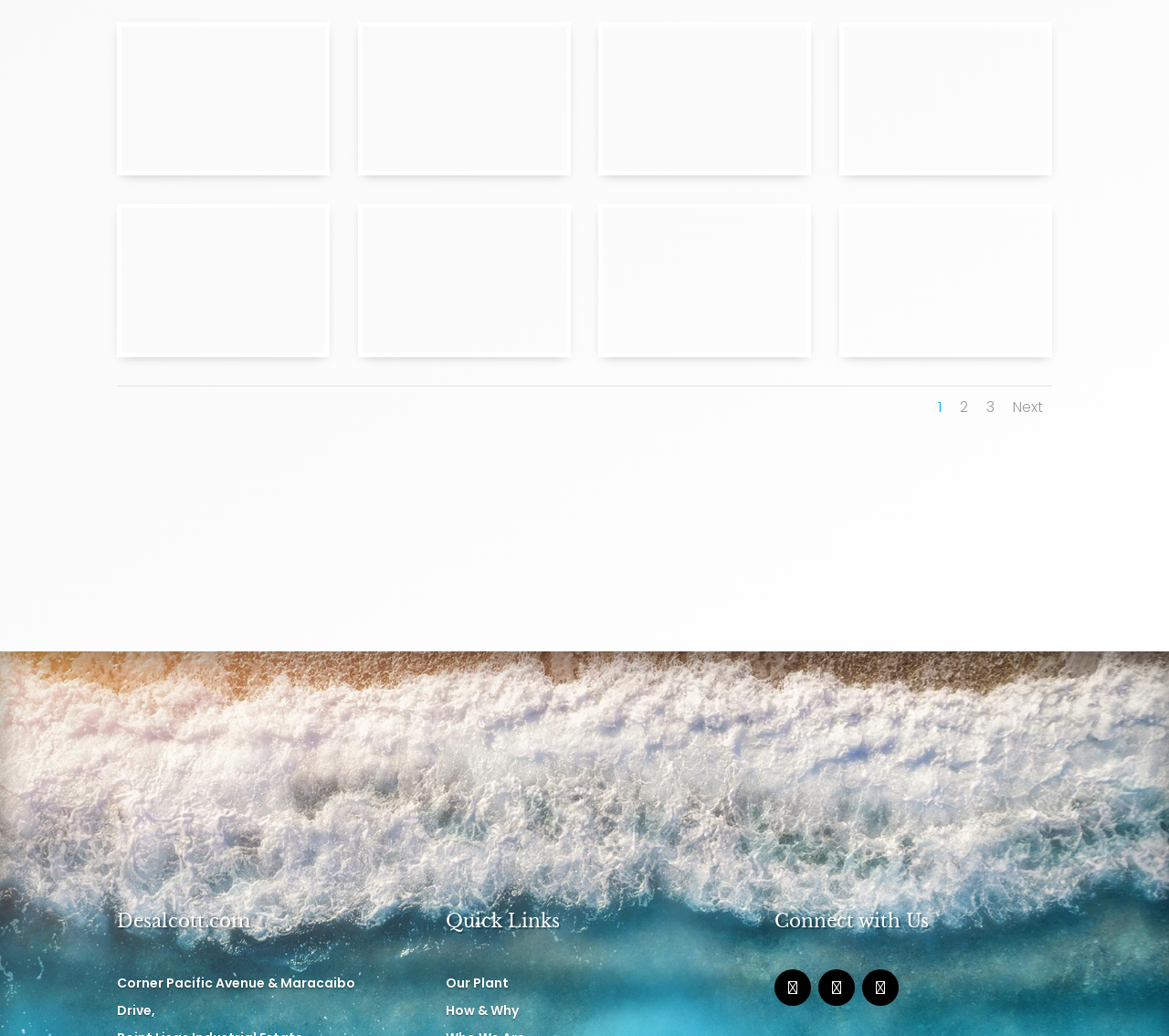Using the webpage screenshot and the element description Our Plant, determine the bounding box coordinates. Specify the coordinates in the format (top-left x, top-left y, bottom-right x, bottom-right y) with values ranging from 0 to 1.

[0.381, 0.94, 0.435, 0.957]